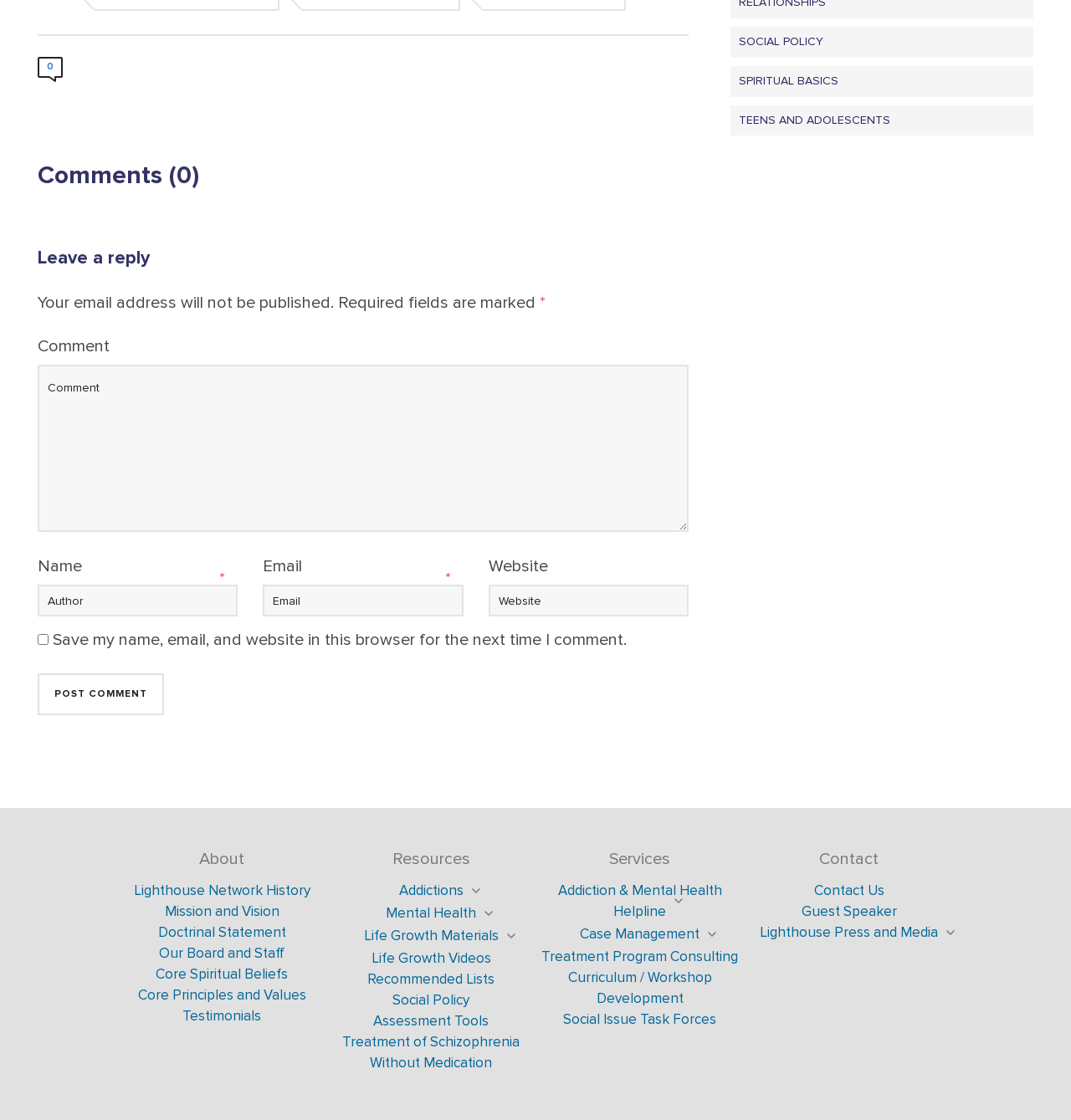Locate the bounding box coordinates of the clickable region to complete the following instruction: "Visit the 'Addictions' resource page."

[0.372, 0.787, 0.432, 0.803]